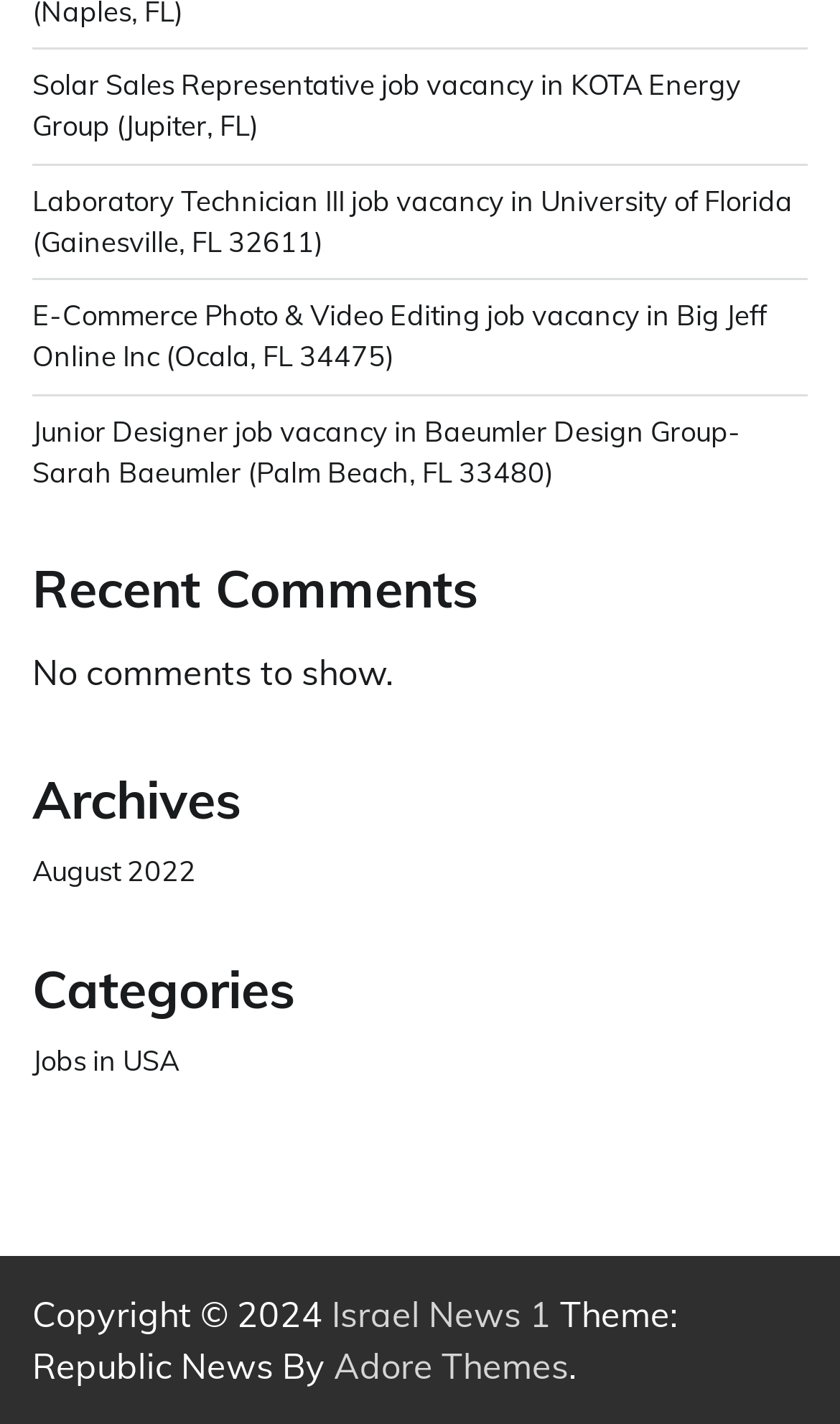Please predict the bounding box coordinates of the element's region where a click is necessary to complete the following instruction: "Browse Jobs in USA category". The coordinates should be represented by four float numbers between 0 and 1, i.e., [left, top, right, bottom].

[0.038, 0.733, 0.213, 0.757]